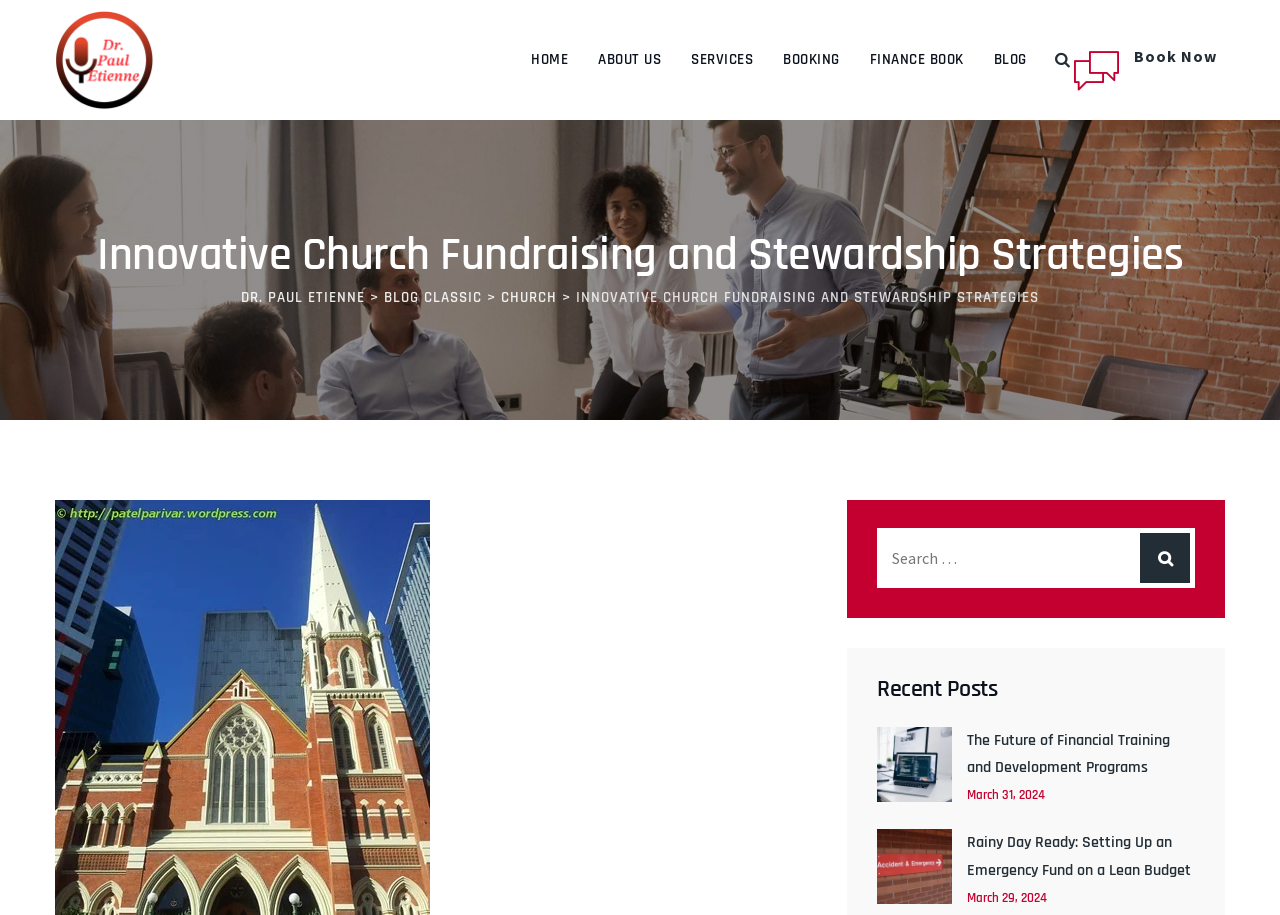What is the date of the second recent post?
Refer to the screenshot and deliver a thorough answer to the question presented.

I looked at the section labeled 'Recent Posts' and found the second link, which has a date associated with it, and that date is March 29, 2024.